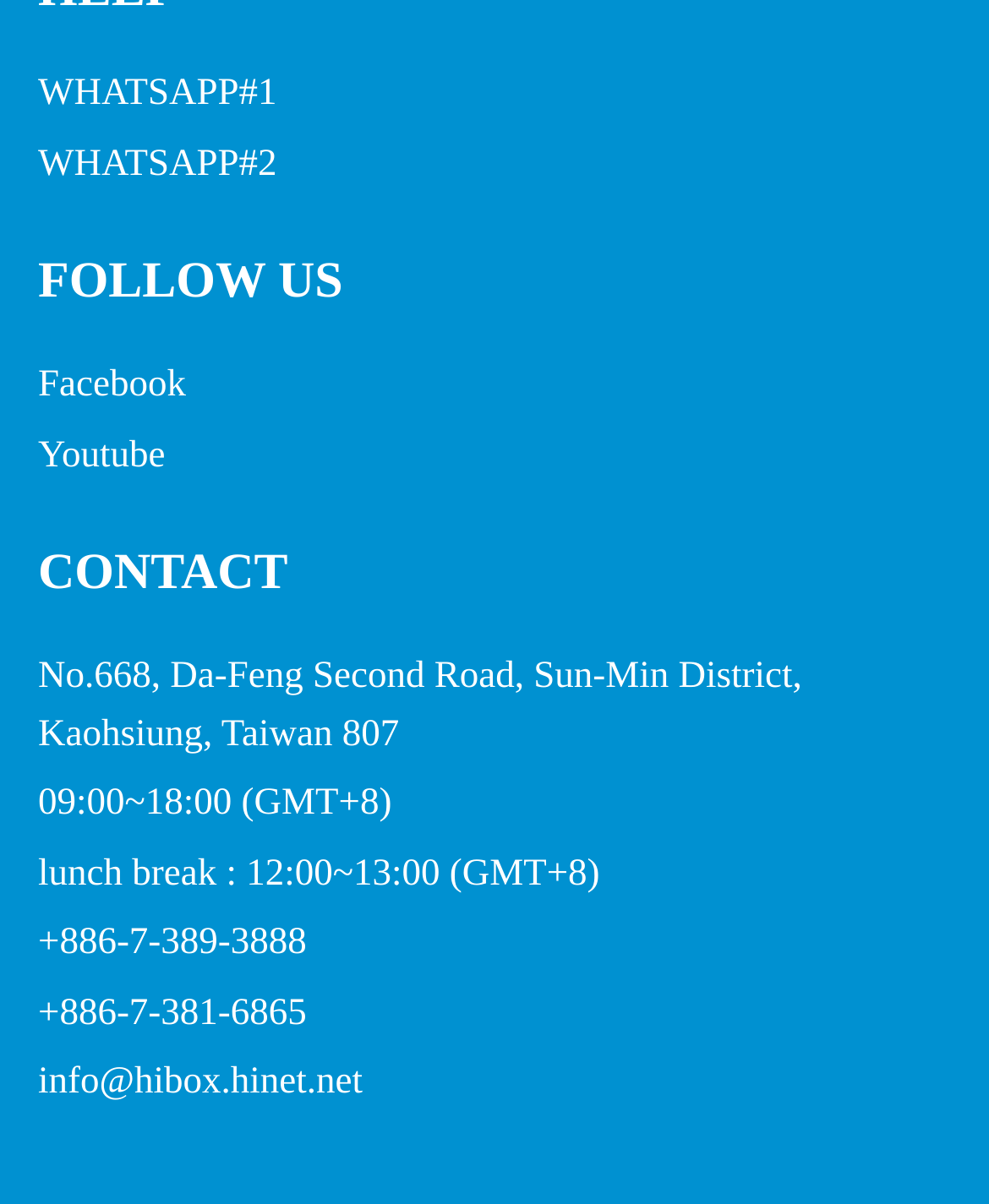Identify the bounding box coordinates of the part that should be clicked to carry out this instruction: "contact us by phone".

[0.038, 0.767, 0.31, 0.801]